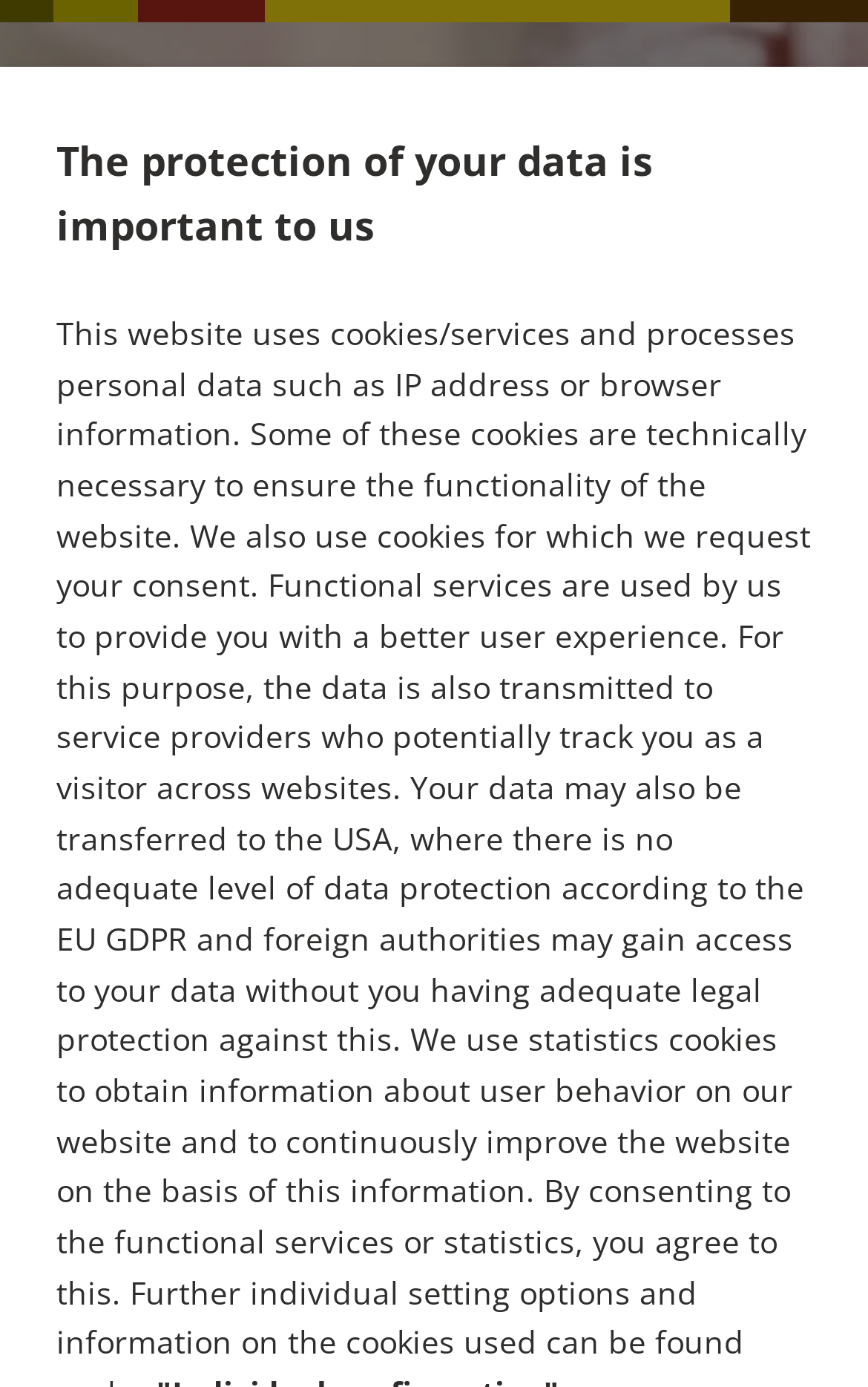Provide your answer in one word or a succinct phrase for the question: 
Where is the 'Home' link located?

Bottom left